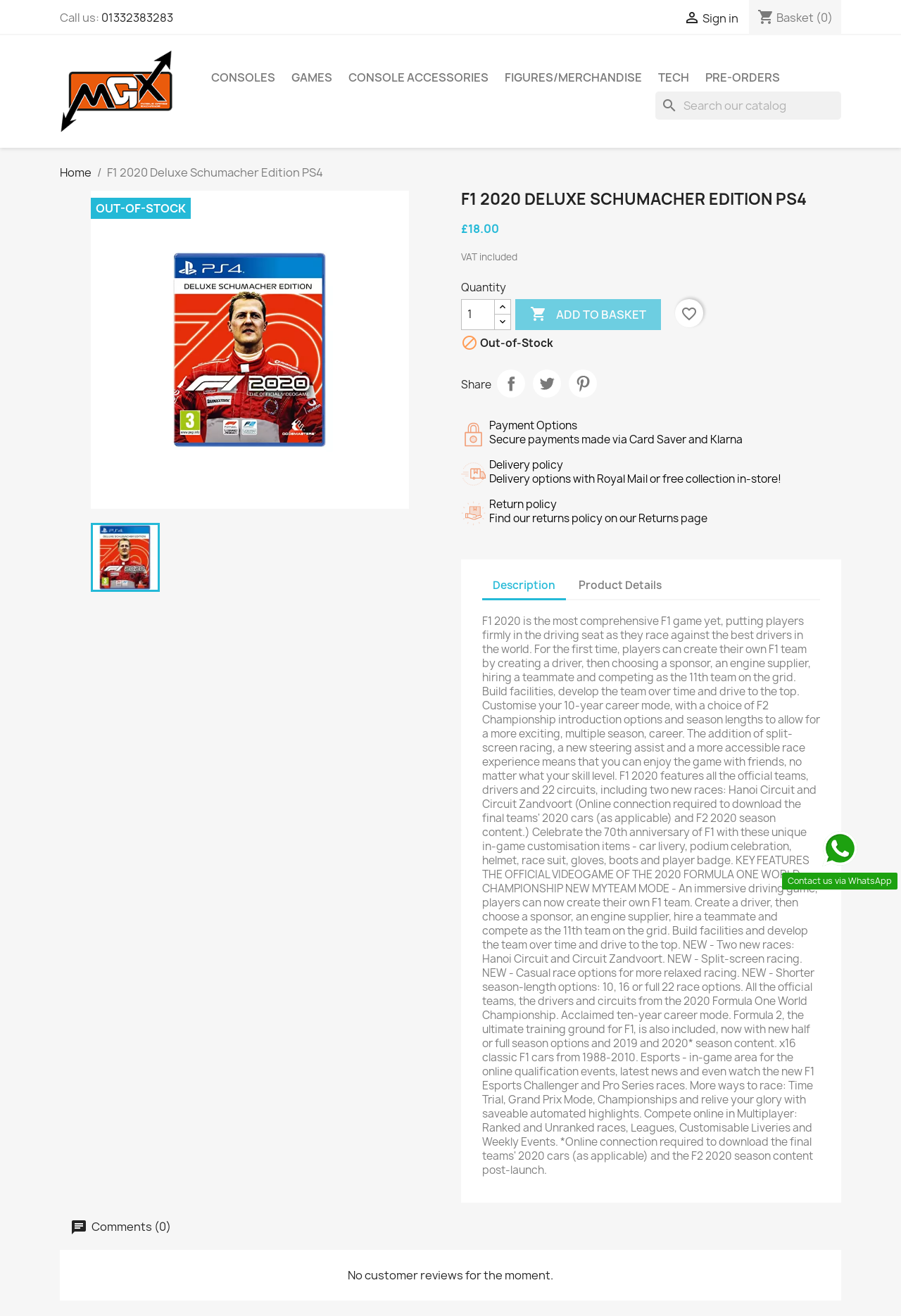Could you determine the bounding box coordinates of the clickable element to complete the instruction: "Share on social media"? Provide the coordinates as four float numbers between 0 and 1, i.e., [left, top, right, bottom].

[0.552, 0.281, 0.583, 0.302]